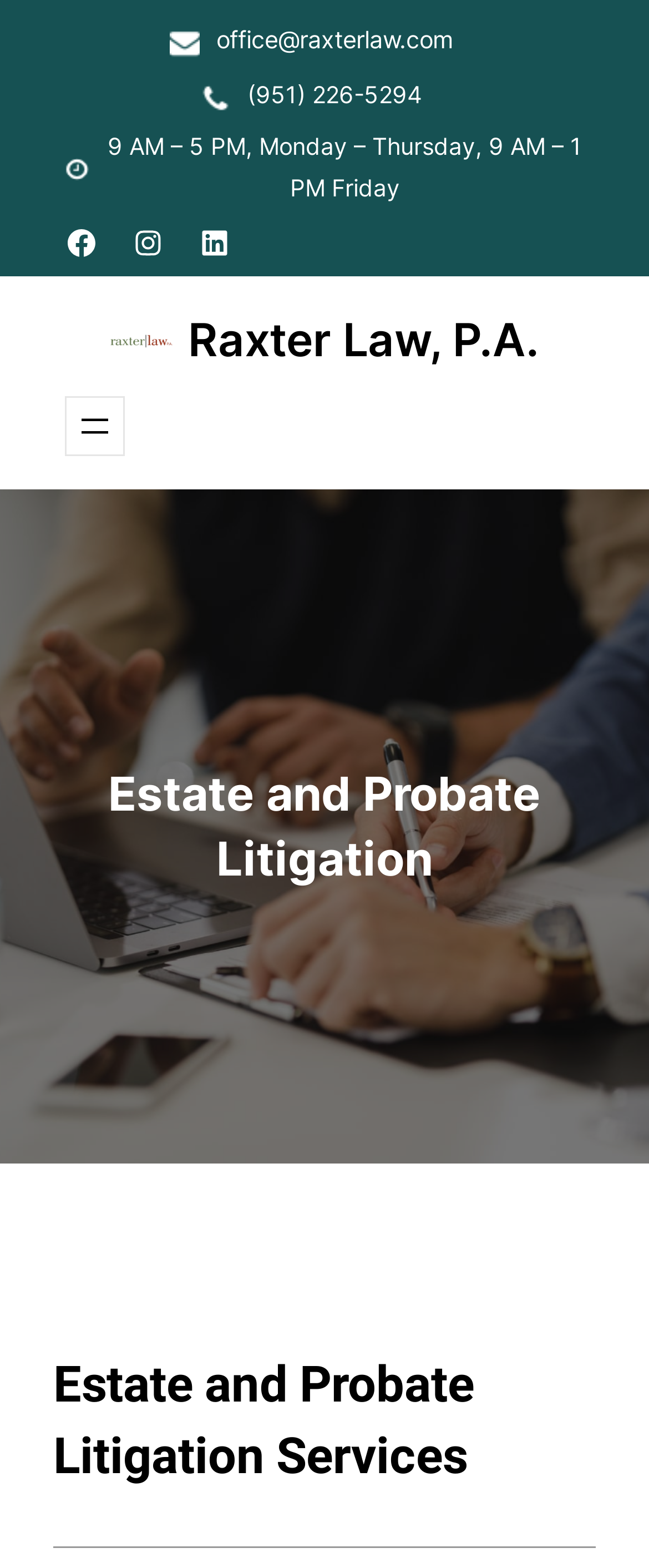What type of litigation does the law firm specialize in?
Answer the question with just one word or phrase using the image.

Estate and Probate Litigation